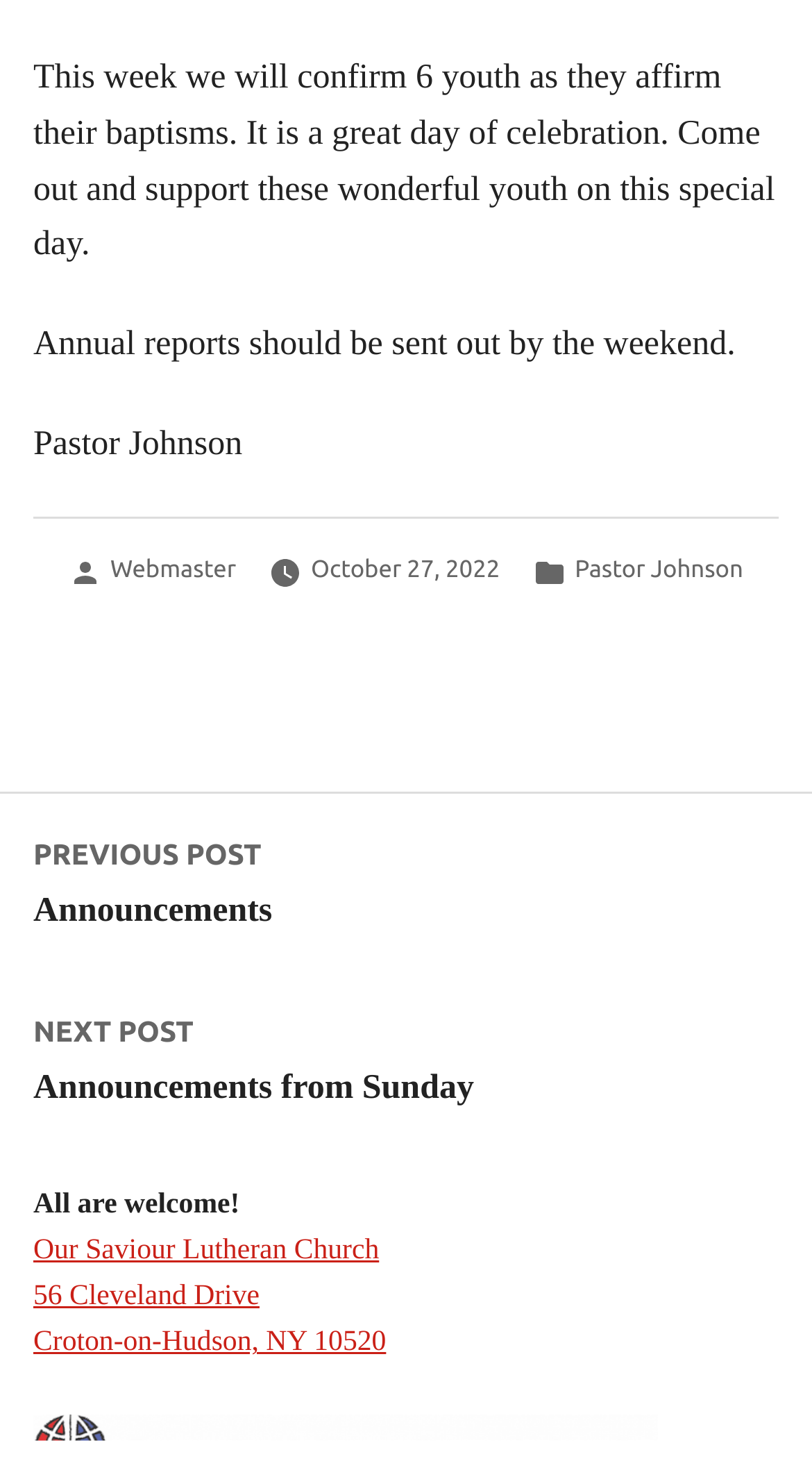What is the occasion being celebrated?
Based on the image, answer the question in a detailed manner.

The occasion being celebrated is the baptisms of 6 youth, as mentioned in the first static text element on the webpage.